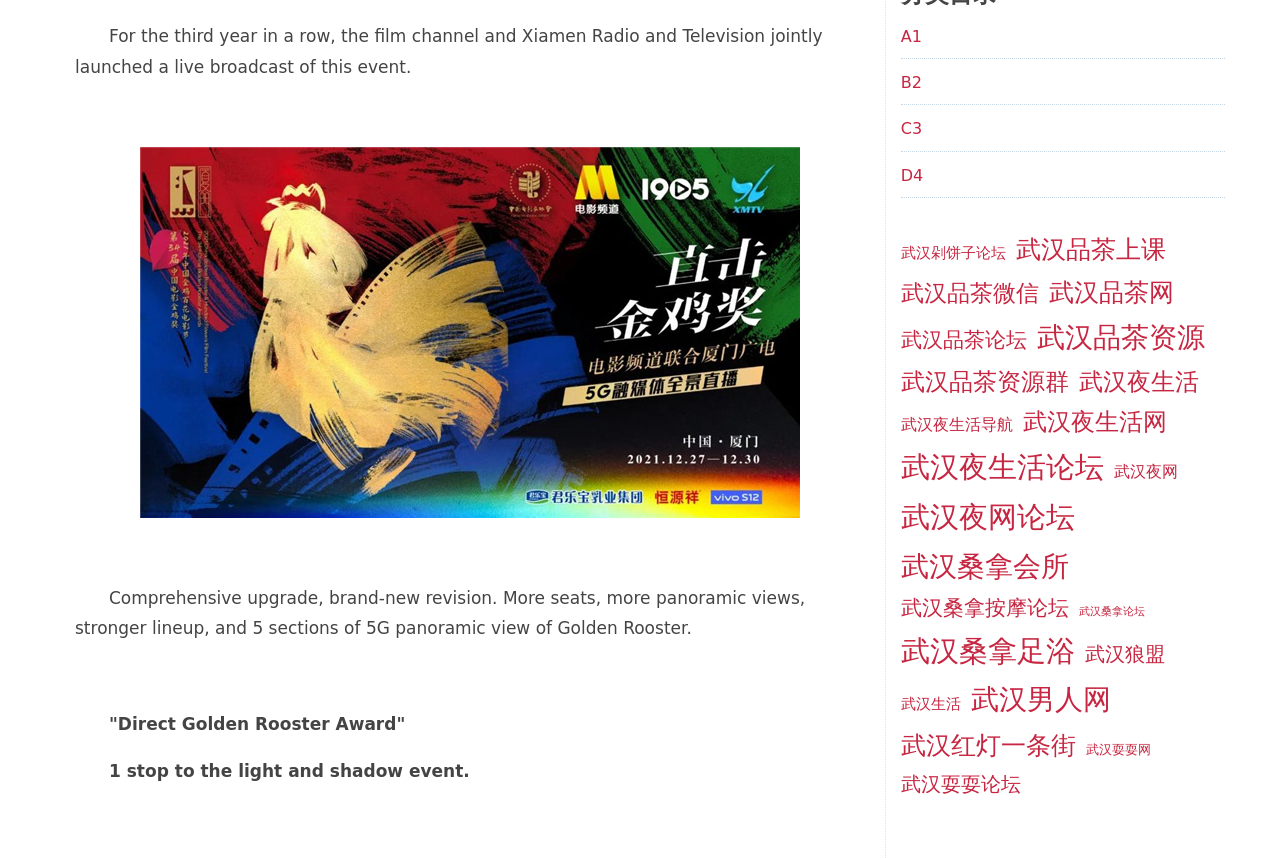Specify the bounding box coordinates of the element's area that should be clicked to execute the given instruction: "Go to '武汉夜生活'". The coordinates should be four float numbers between 0 and 1, i.e., [left, top, right, bottom].

[0.843, 0.421, 0.937, 0.469]